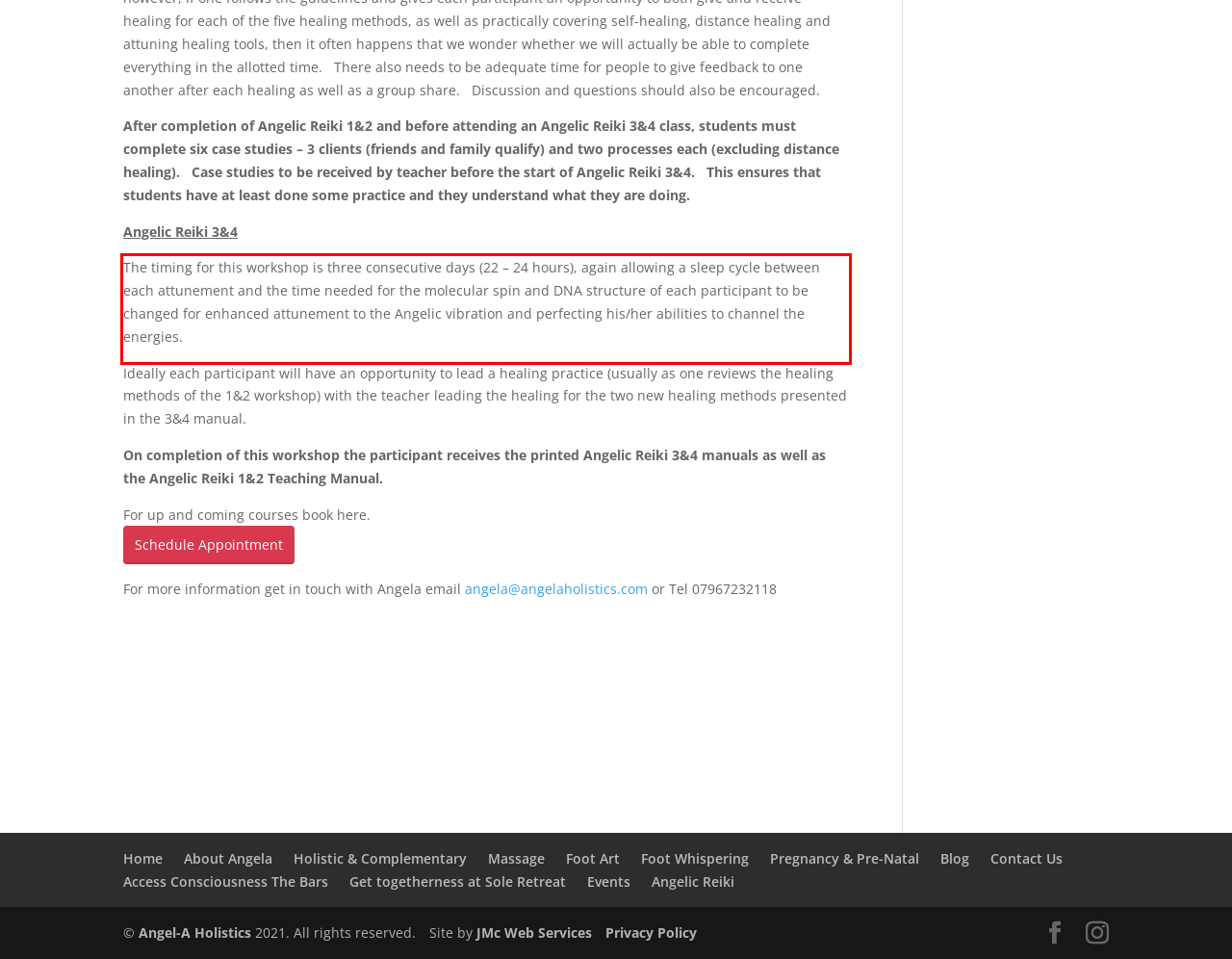Please perform OCR on the text content within the red bounding box that is highlighted in the provided webpage screenshot.

The timing for this workshop is three consecutive days (22 – 24 hours), again allowing a sleep cycle between each attunement and the time needed for the molecular spin and DNA structure of each participant to be changed for enhanced attunement to the Angelic vibration and perfecting his/her abilities to channel the energies.